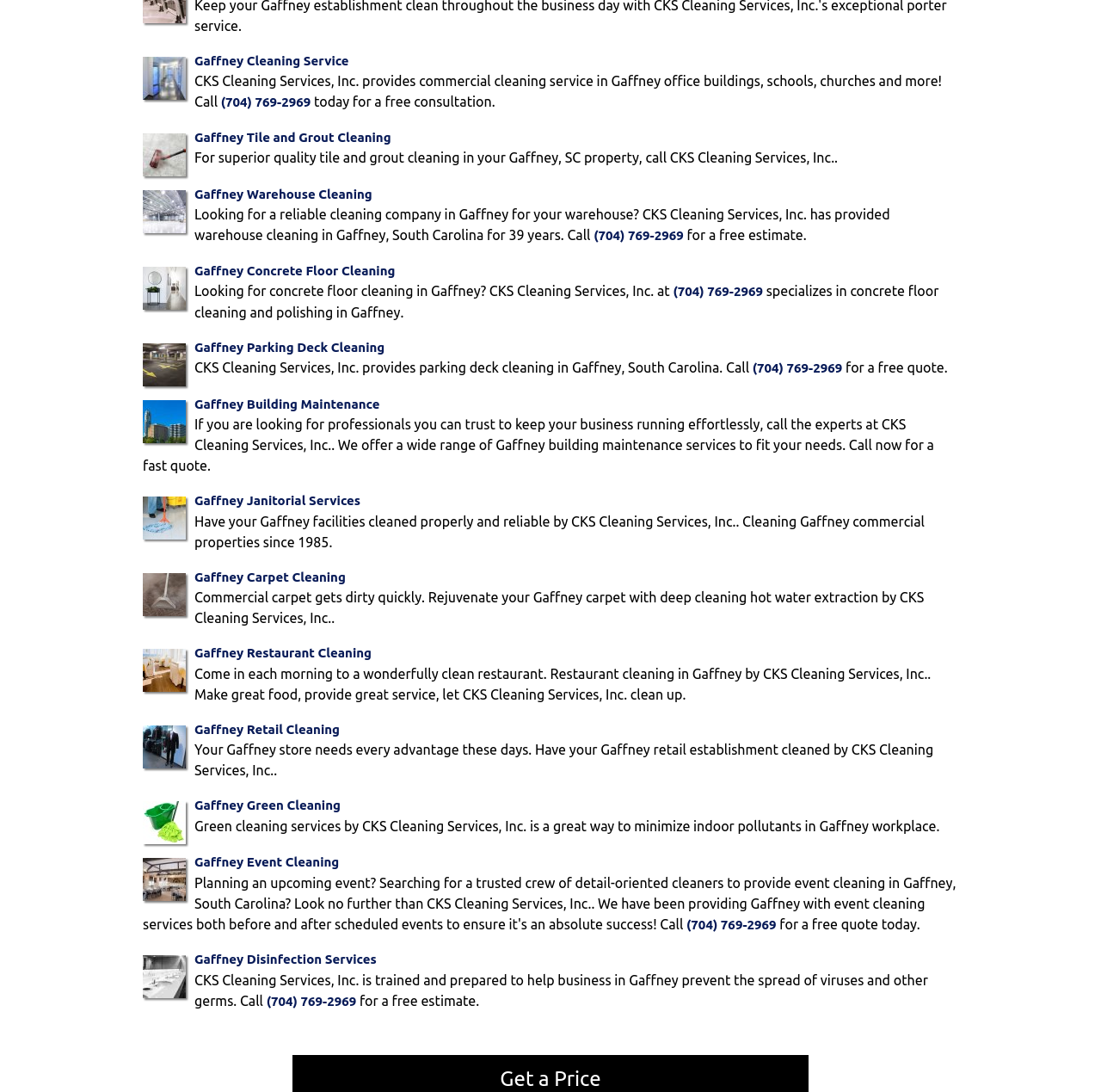Please provide the bounding box coordinate of the region that matches the element description: Drama. Coordinates should be in the format (top-left x, top-left y, bottom-right x, bottom-right y) and all values should be between 0 and 1.

None